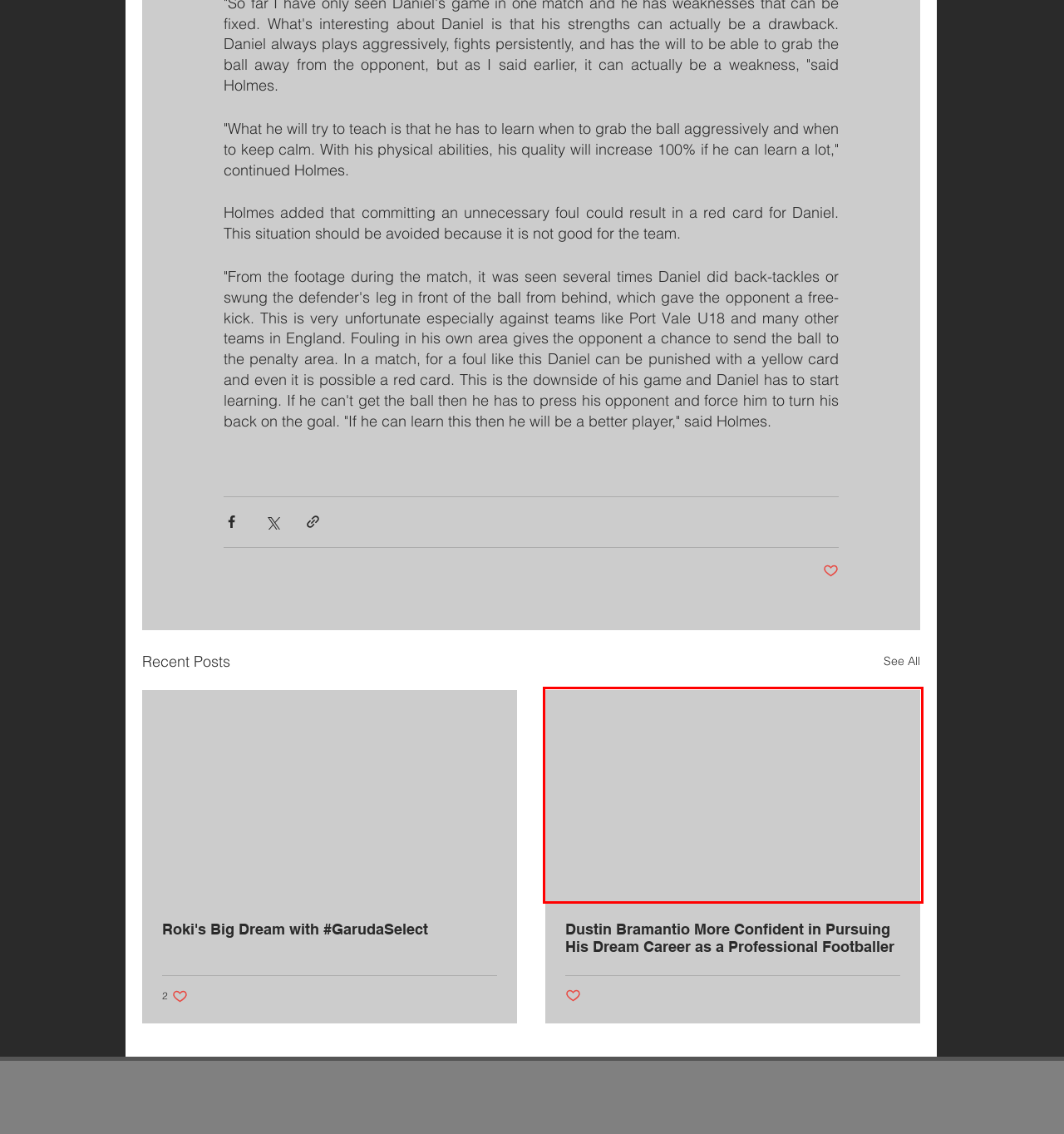You have a screenshot showing a webpage with a red bounding box around a UI element. Choose the webpage description that best matches the new page after clicking the highlighted element. Here are the options:
A. News | Garuda Select: Program, Berita, dan Jadwal Terupdate | Gselect
B. Bahasa
C. Garuda Select: Program, Berita, dan Jadwal Terupdate | Gselect
D. Roki's Big Dream with #GarudaSelect
E. Schedule | Garuda Select: Program, Berita, dan Jadwal Terupdate | Gselect
F. Players List | Garuda Select: Program, Berita, dan Jadwal Terupdate | Gselect
G. English
H. Dustin Bramantio More Confident in Pursuing His Dream Career as a Professional Footballer

H